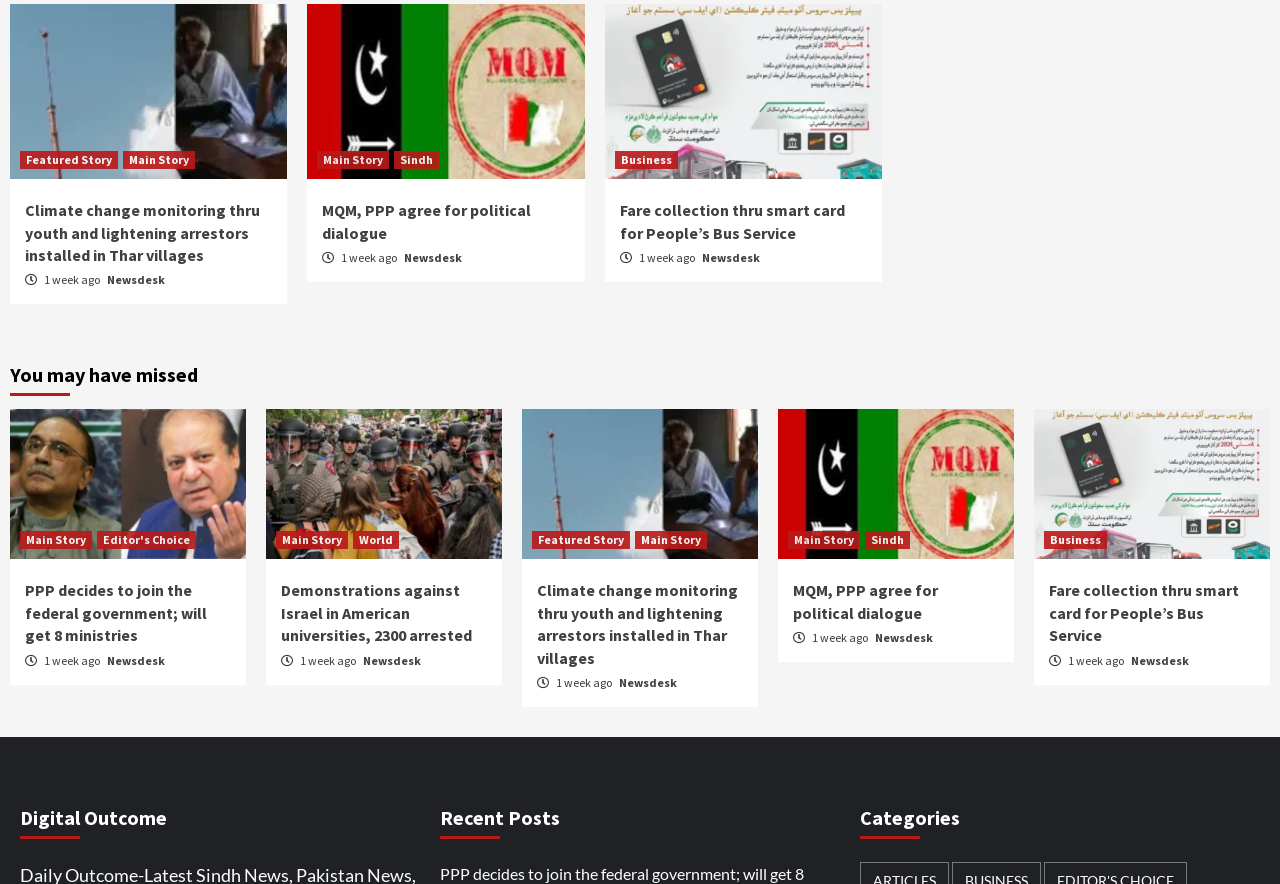What is the category of the news story about Peoples Bus Service?
Provide a thorough and detailed answer to the question.

I found the figure element with the link 'Peoples bus service' and looked for the adjacent link element that represents the category. The category is 'Business'.